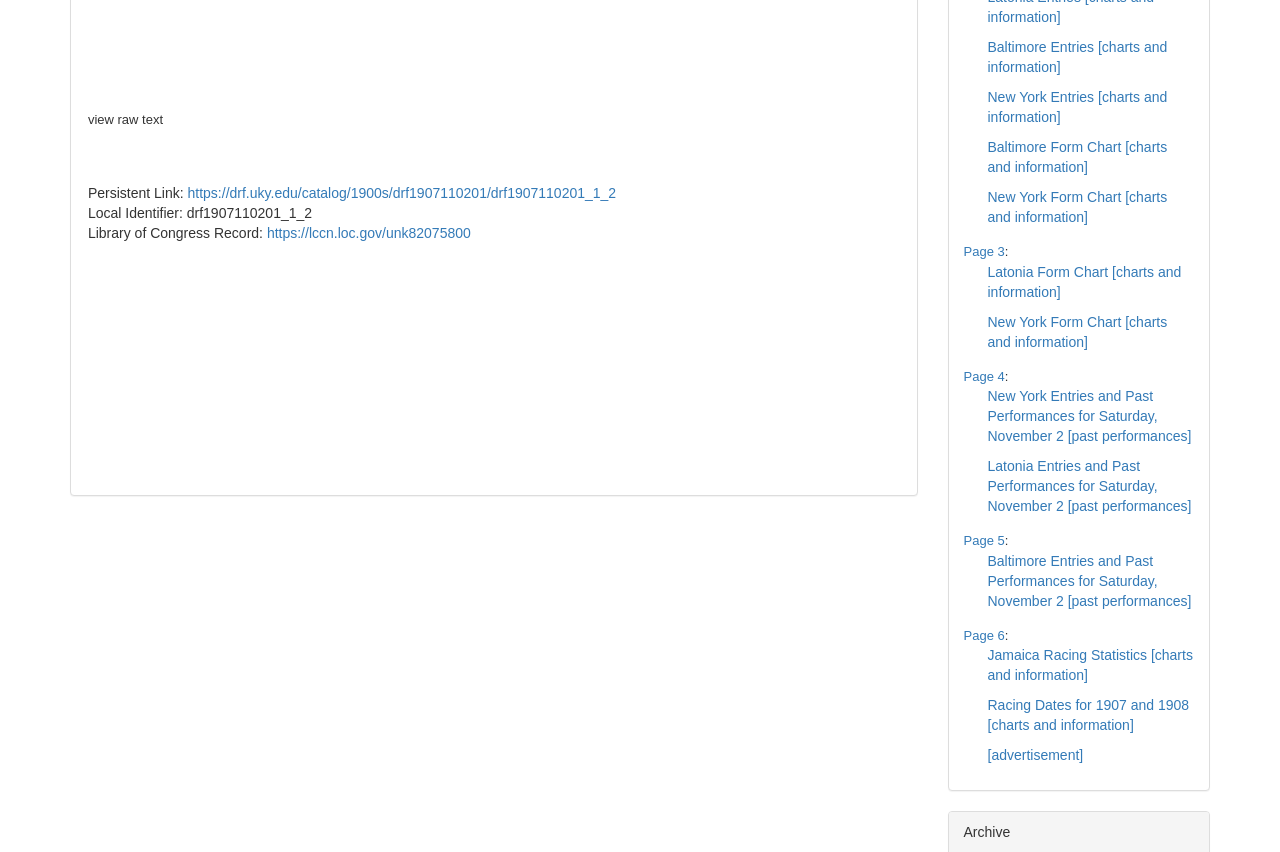Please identify the bounding box coordinates of the element I should click to complete this instruction: 'Click on Baltimore Entries'. The coordinates should be given as four float numbers between 0 and 1, like this: [left, top, right, bottom].

[0.771, 0.046, 0.912, 0.088]